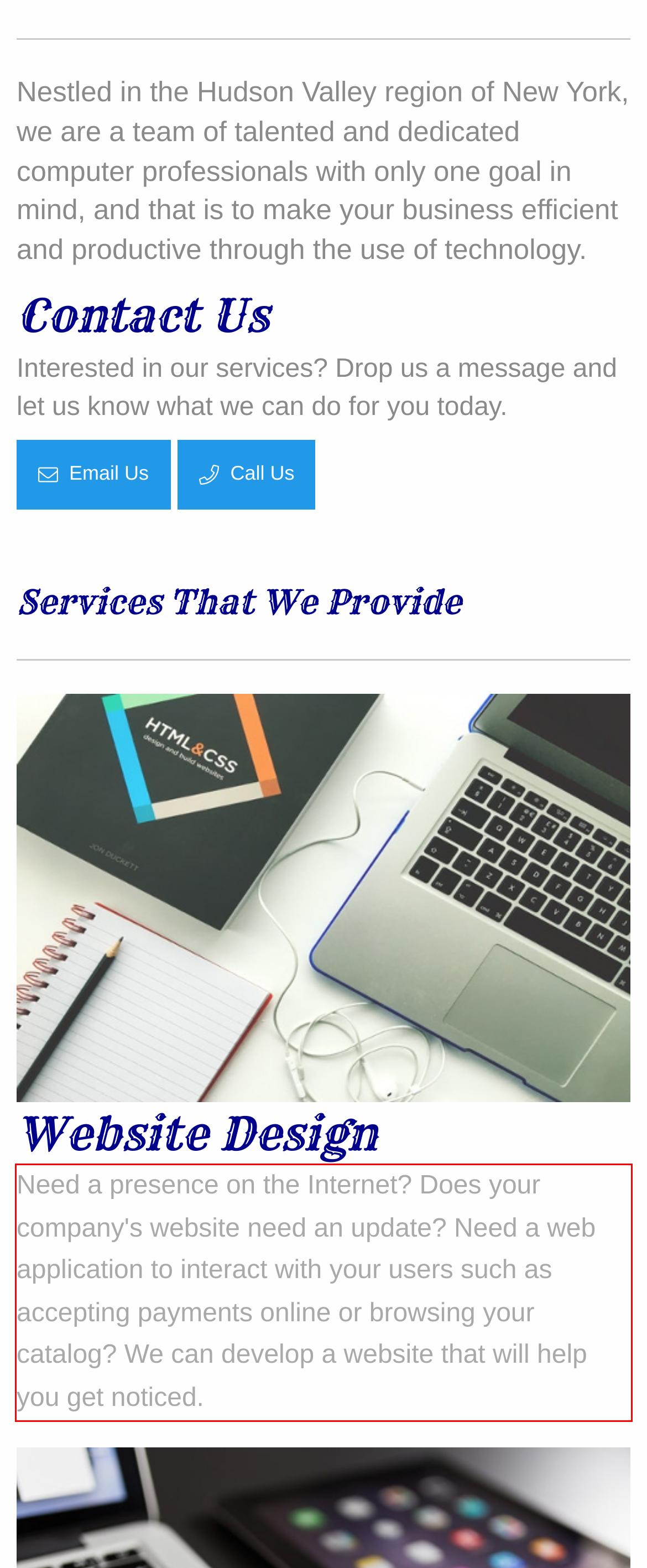Using OCR, extract the text content found within the red bounding box in the given webpage screenshot.

Need a presence on the Internet? Does your company's website need an update? Need a web application to interact with your users such as accepting payments online or browsing your catalog? We can develop a website that will help you get noticed.